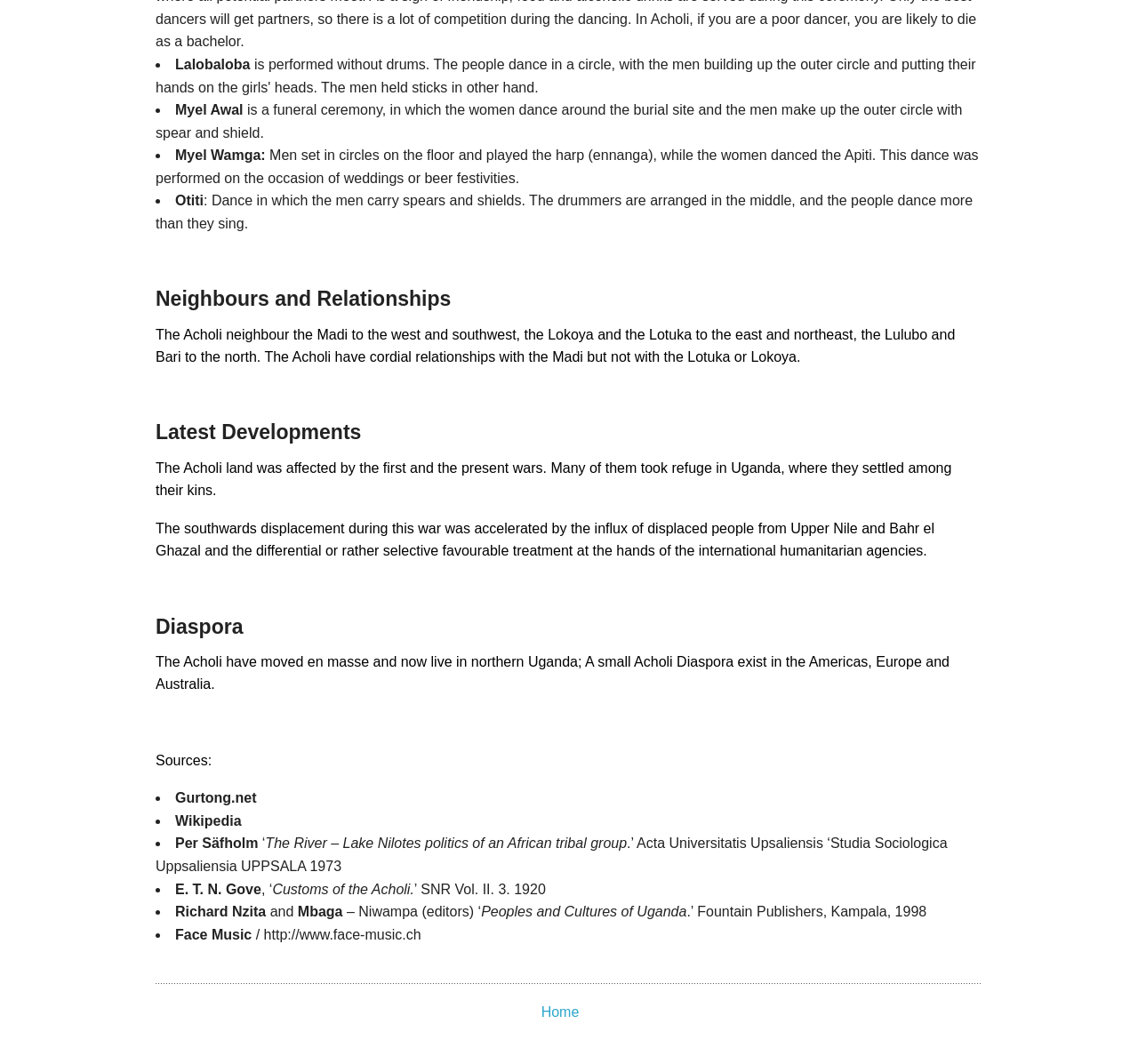What is the name of the neighboring tribe to the west and southwest?
Give a detailed explanation using the information visible in the image.

According to the text, the Acholi neighbor the Madi to the west and southwest, as well as other tribes to the east, northeast, and north.